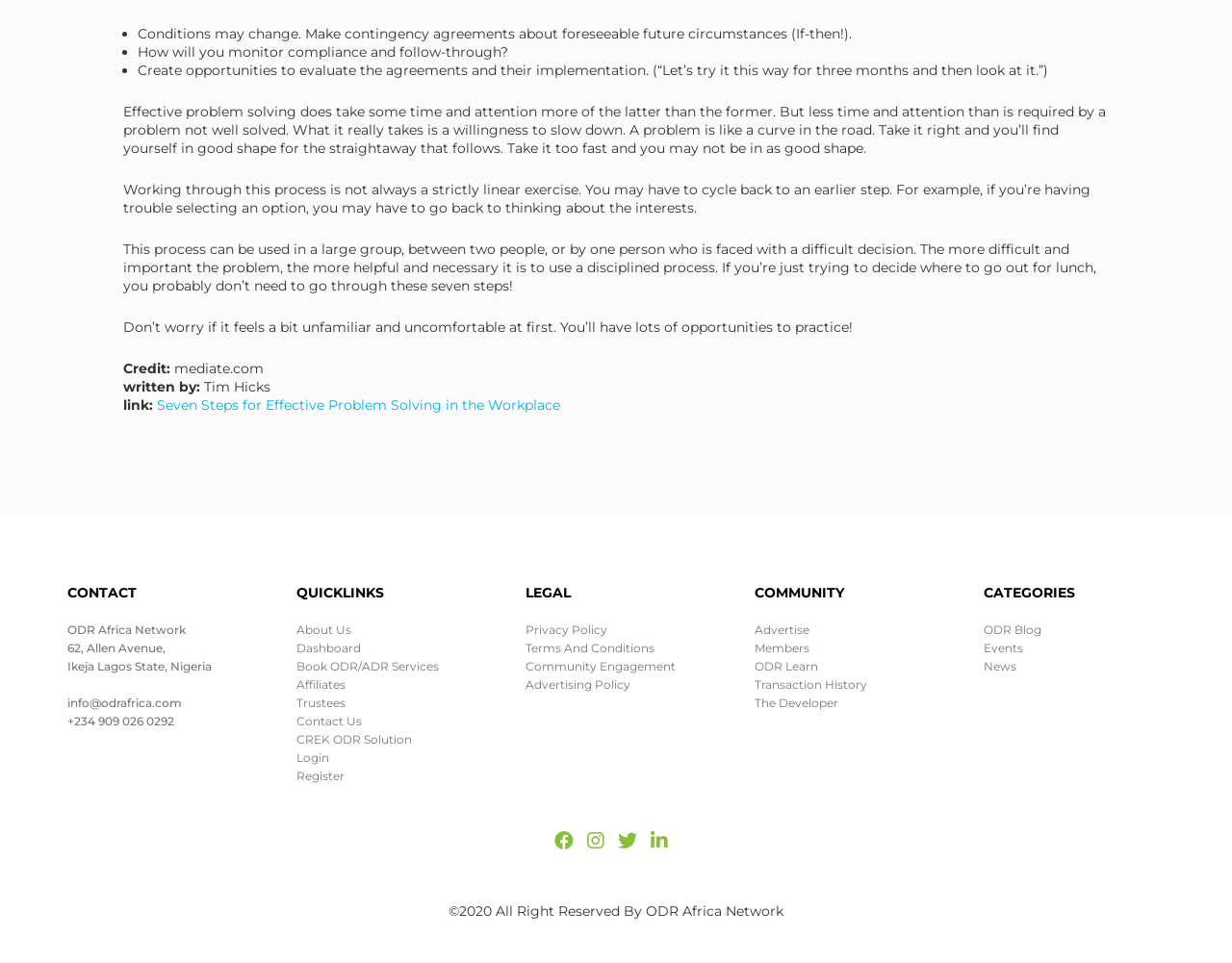Provide the bounding box coordinates of the section that needs to be clicked to accomplish the following instruction: "Click on 'ODR Blog'."

[0.798, 0.646, 0.845, 0.661]